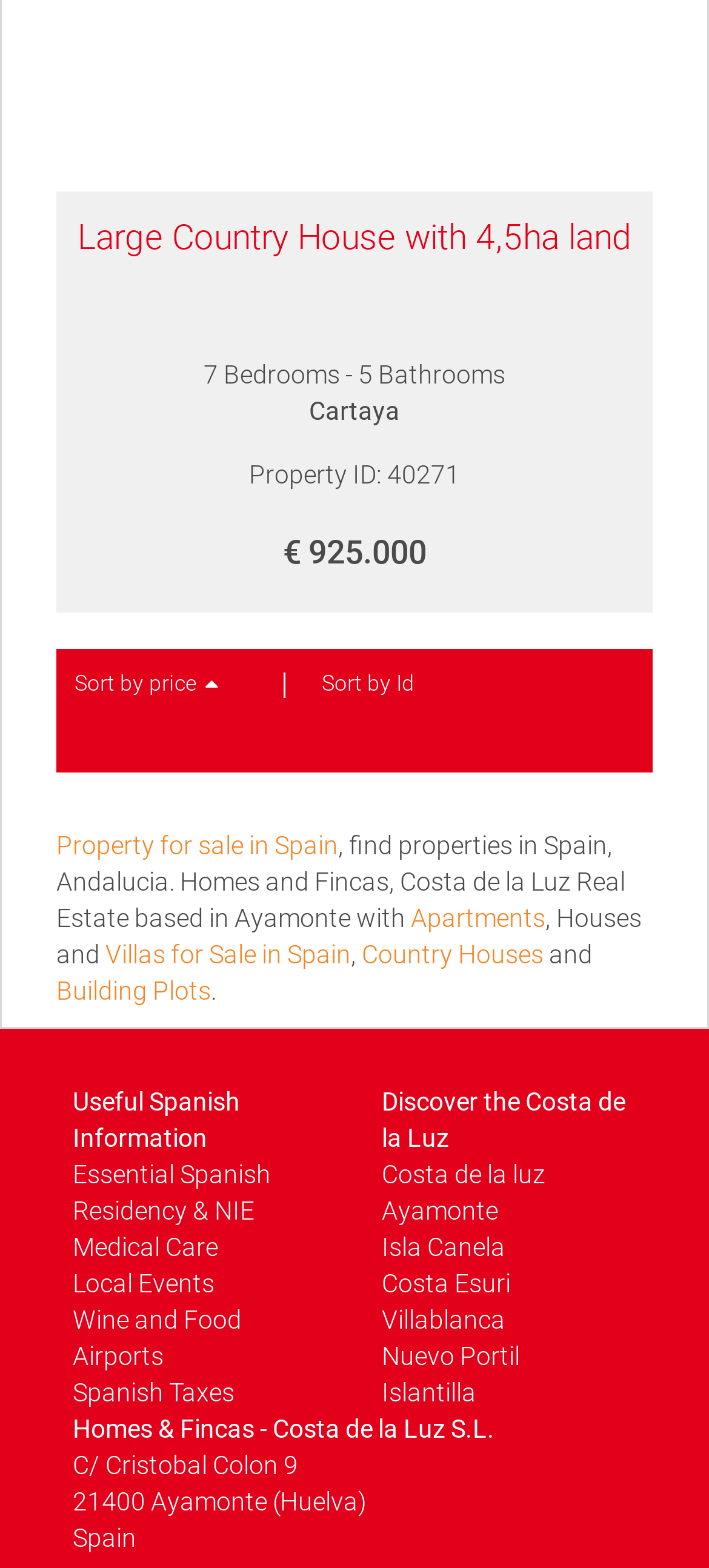Return the bounding box coordinates of the UI element that corresponds to this description: "Building Plots". The coordinates must be given as four float numbers in the range of 0 and 1, [left, top, right, bottom].

[0.079, 0.622, 0.297, 0.64]